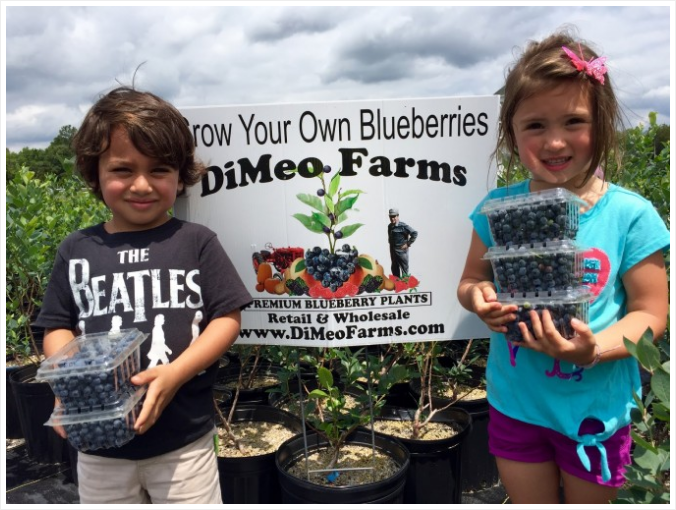Describe the image with as much detail as possible.

In this cheerful image, two young children stand proudly holding containers of freshly picked blueberries in front of a promotional sign for DiMeo Farms. The boy on the left, wearing a black shirt with a Beatles logo, has a big smile as he shows off his berries, while the girl on the right, dressed in a blue top and pink shorts, holds her own container with excitement. Behind them, vibrant blueberry plants are visible, underscoring the farm's message: "Grow Your Own Blueberries." This scene captures the joy of harvesting fresh produce and the fun of experiencing nature. The backdrop of partly cloudy skies adds to the pleasant, outdoor atmosphere. The sign prominently features the website, encouraging visitors to learn more about premium blueberry plants available for retail and wholesale at www.DiMeoFarms.com.